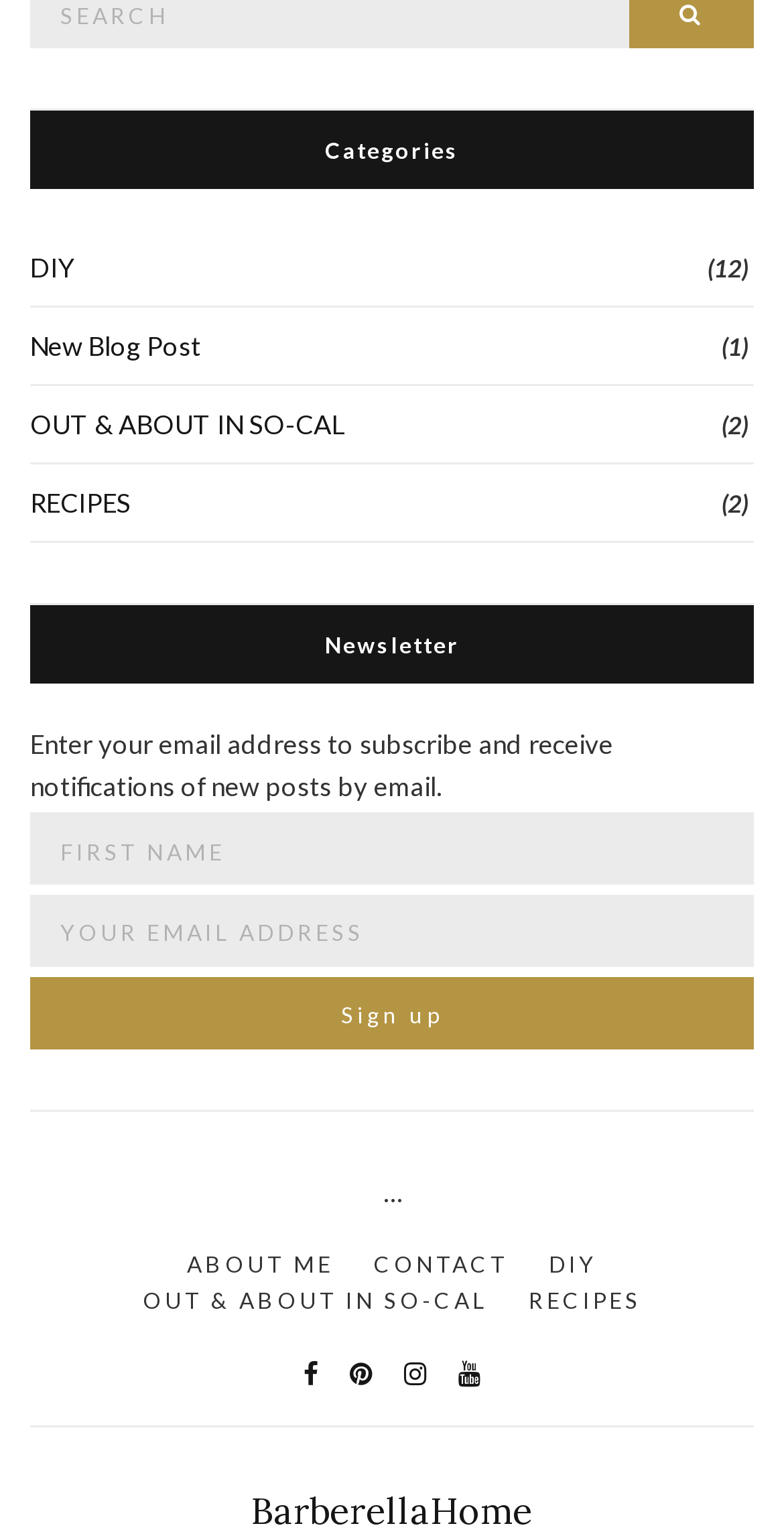Give a one-word or short-phrase answer to the following question: 
How many posts are in the 'OUT & ABOUT IN SO-CAL' category?

2